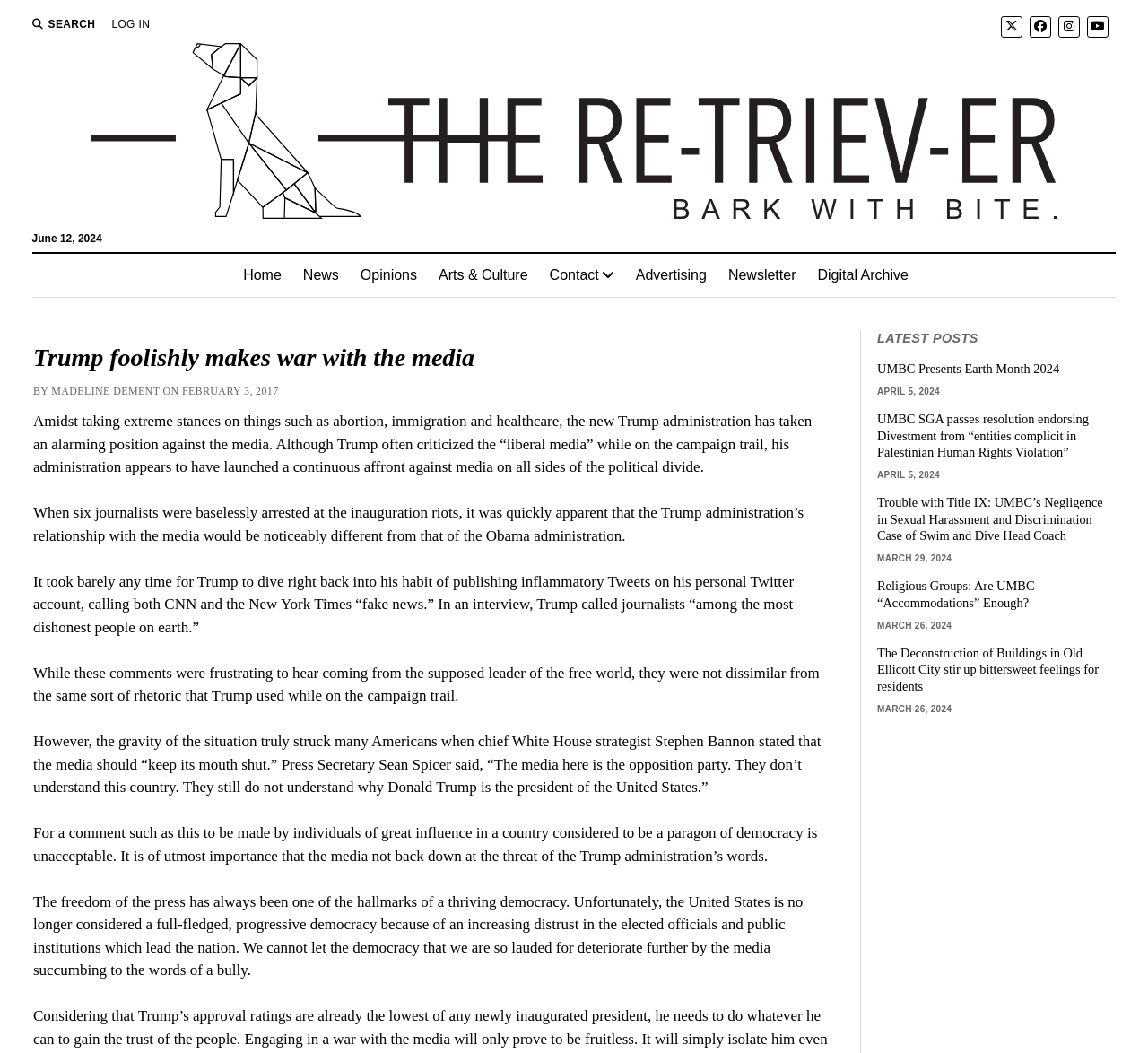Show the bounding box coordinates of the element that should be clicked to complete the task: "visit the home page".

[0.202, 0.241, 0.255, 0.282]